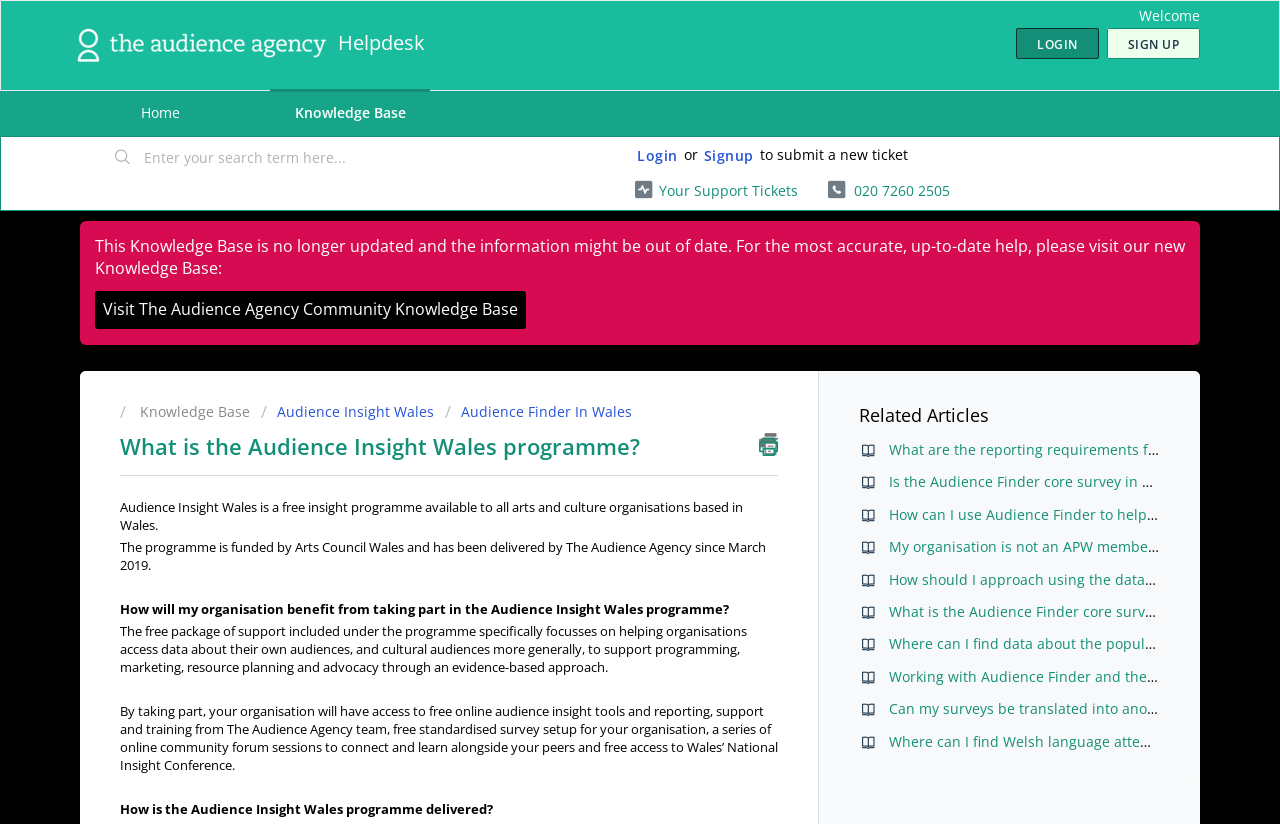How is the Audience Insight Wales programme funded?
Examine the image and provide an in-depth answer to the question.

The question is asking about the funding source of the Audience Insight Wales programme. From the webpage, we can see that the programme is described as 'funded by Arts Council Wales and has been delivered by The Audience Agency since March 2019.' Therefore, the answer is by Arts Council Wales.